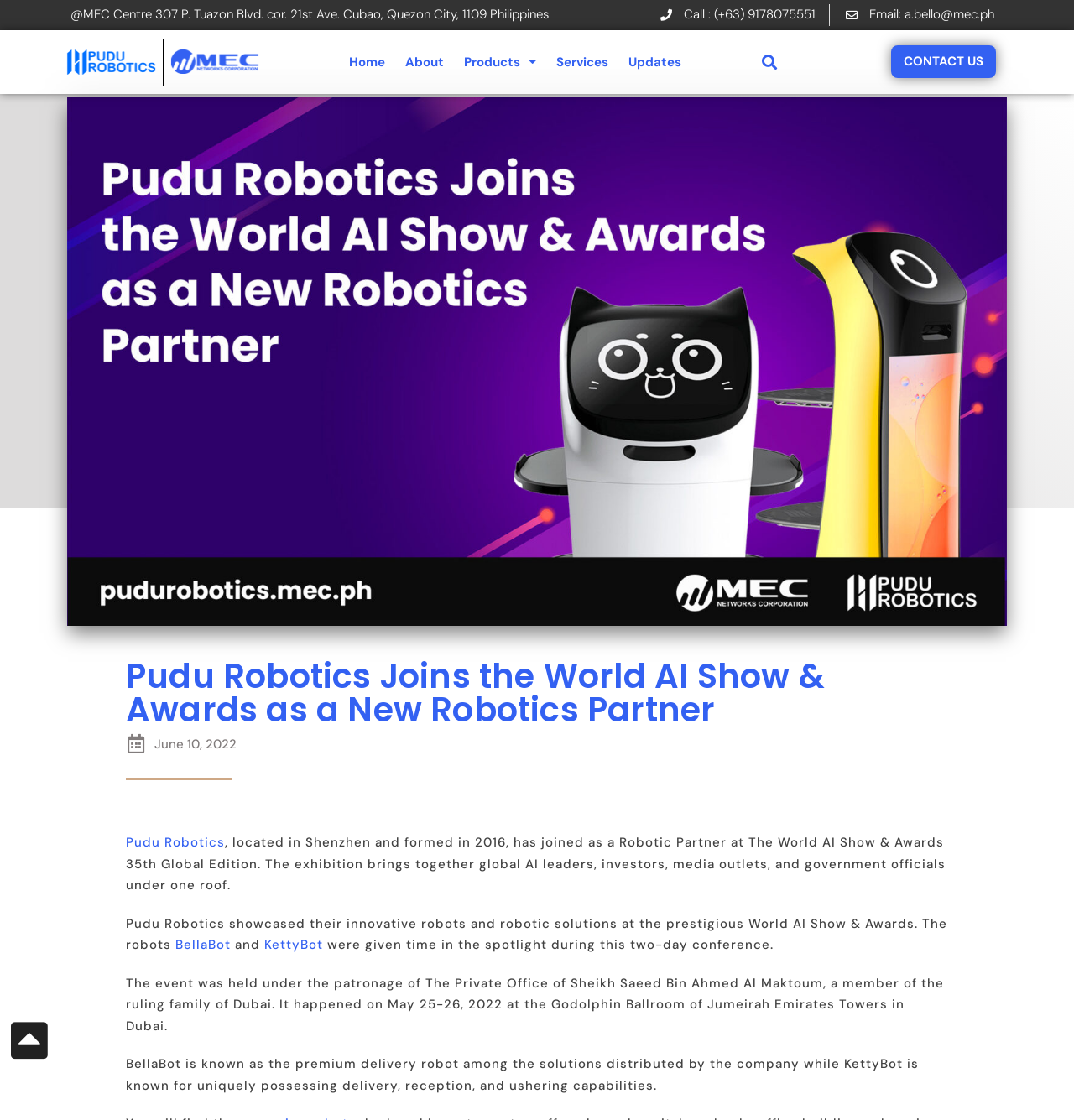Find the bounding box coordinates for the area that must be clicked to perform this action: "Click the 'Home' link".

[0.316, 0.034, 0.368, 0.076]